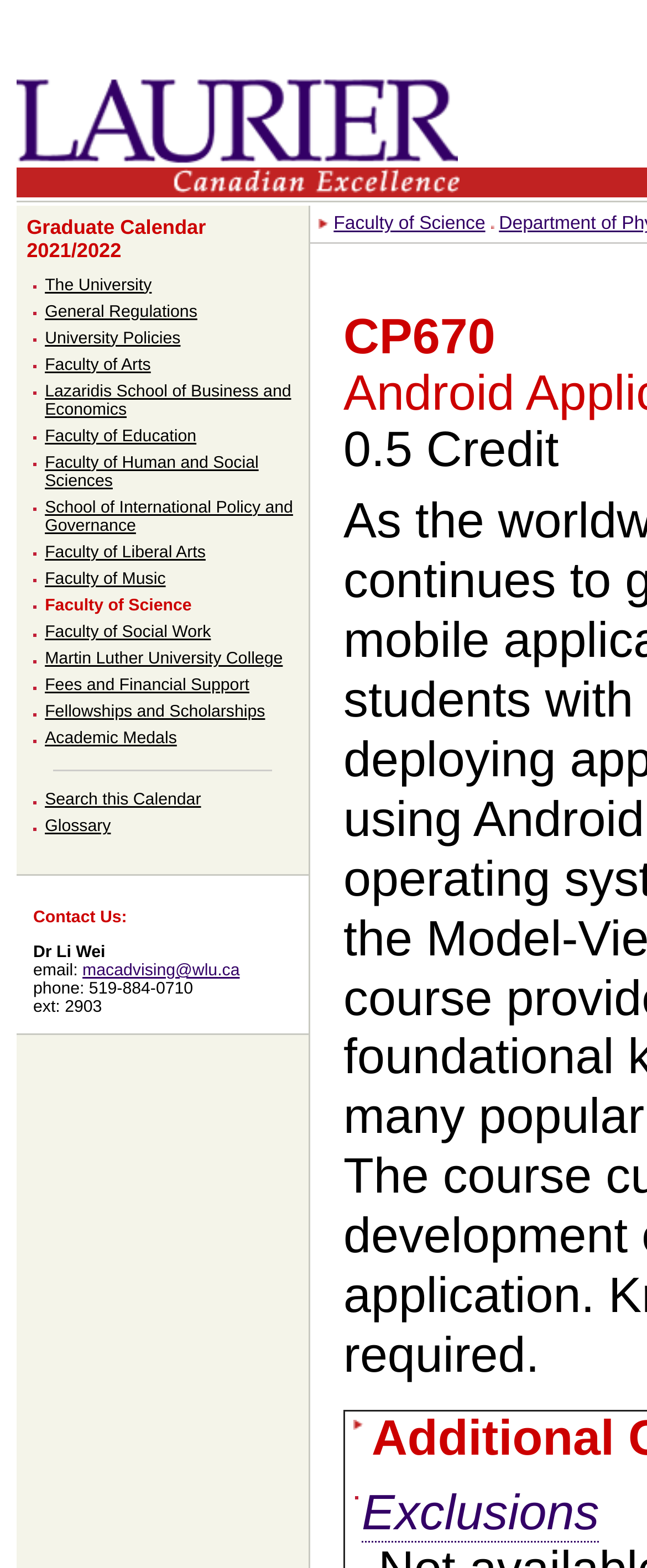Identify the bounding box of the HTML element described as: "alt="Wilfrid Laurier University"".

[0.026, 0.097, 0.708, 0.11]